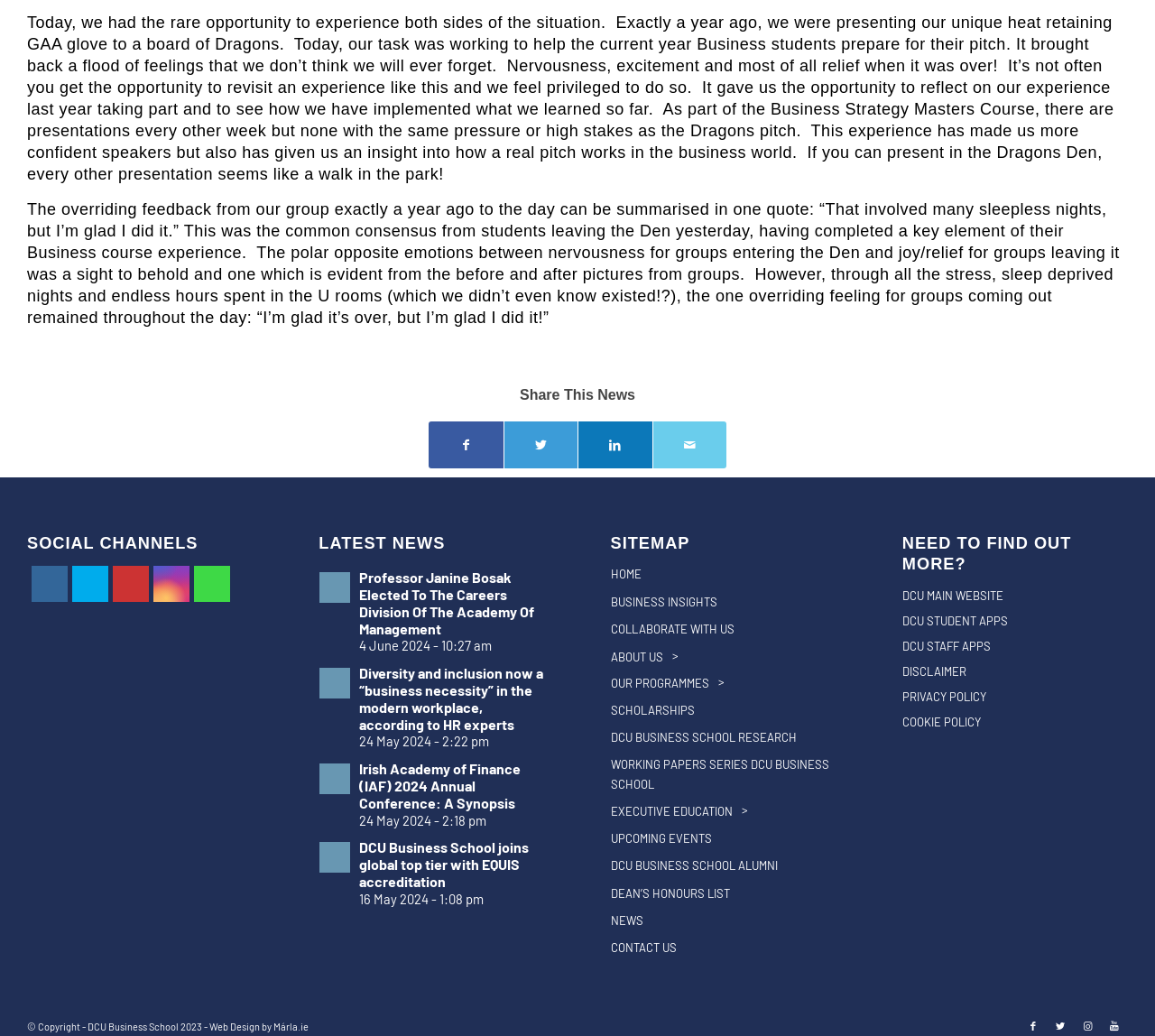Provide the bounding box coordinates for the UI element that is described as: "Business Insights".

[0.529, 0.569, 0.724, 0.595]